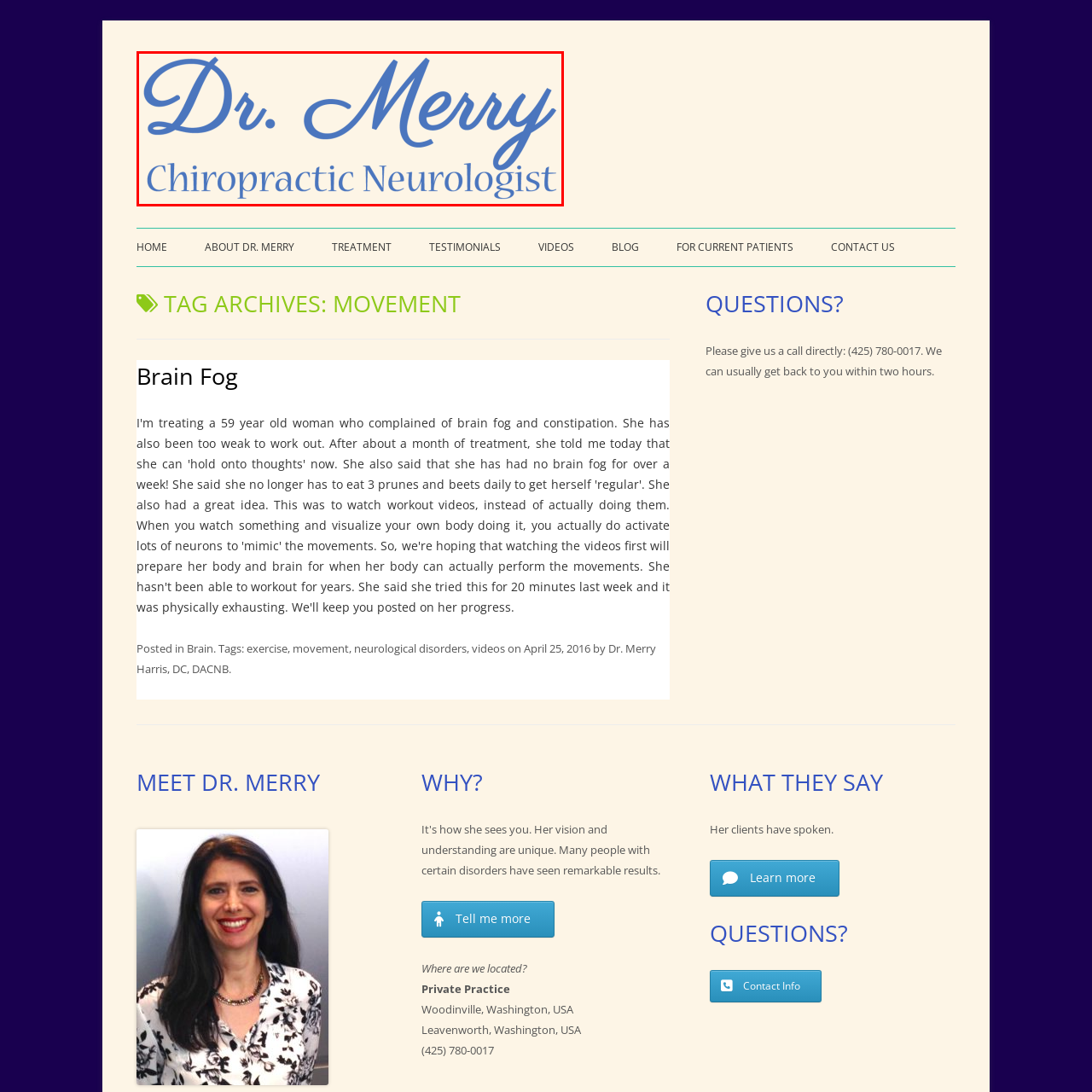Give a detailed account of the picture within the red bounded area.

The image features the name "Dr. Merry" prominently displayed in an elegant script font, emphasizing the personal touch of her practice. Below the name is the title "Chiropractic Neurologist" in a more conventional serif font, clearly indicating her professional expertise. The color palette consists of soothing blue text against a soft beige background, creating a welcoming and professional aesthetic. This design effectively conveys her identity and specialization, making it suitable for a practice focused on chiropractic care and neurological health.